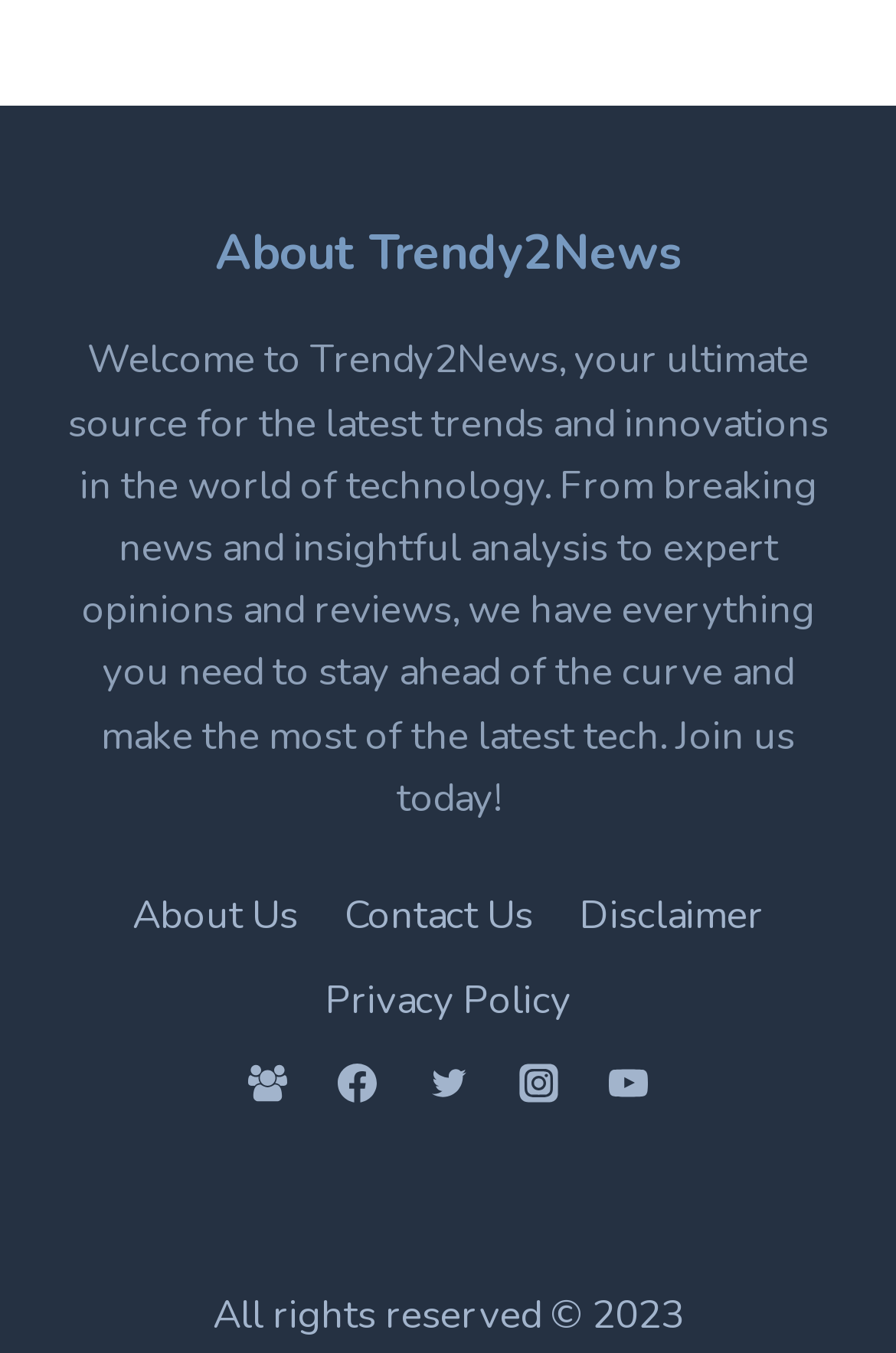What is the purpose of Trendy2News?
Look at the image and answer the question with a single word or phrase.

Tech news and trends